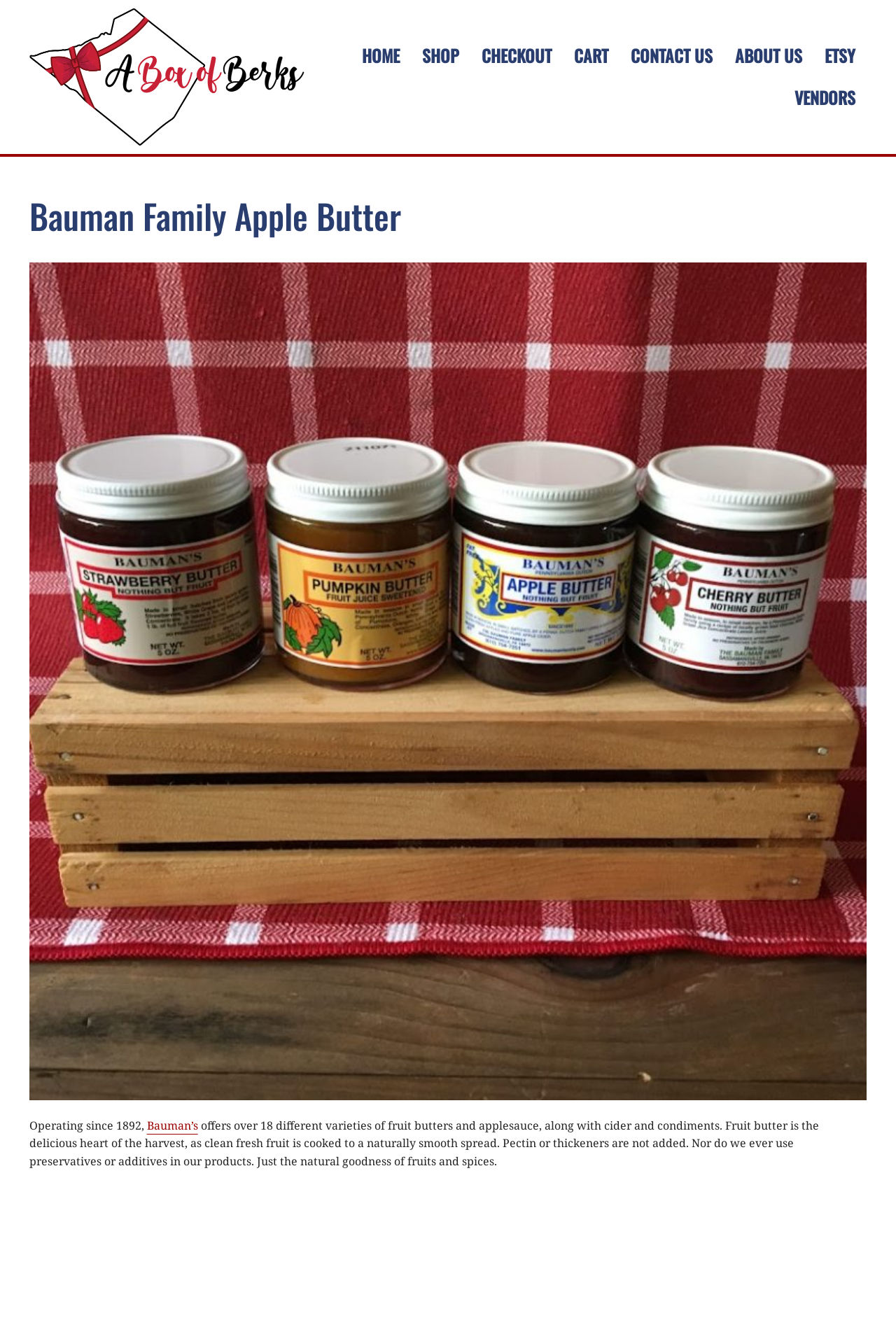Identify the bounding box coordinates for the UI element described as follows: Etsy. Use the format (top-left x, top-left y, bottom-right x, bottom-right y) and ensure all values are floating point numbers between 0 and 1.

[0.908, 0.026, 0.967, 0.058]